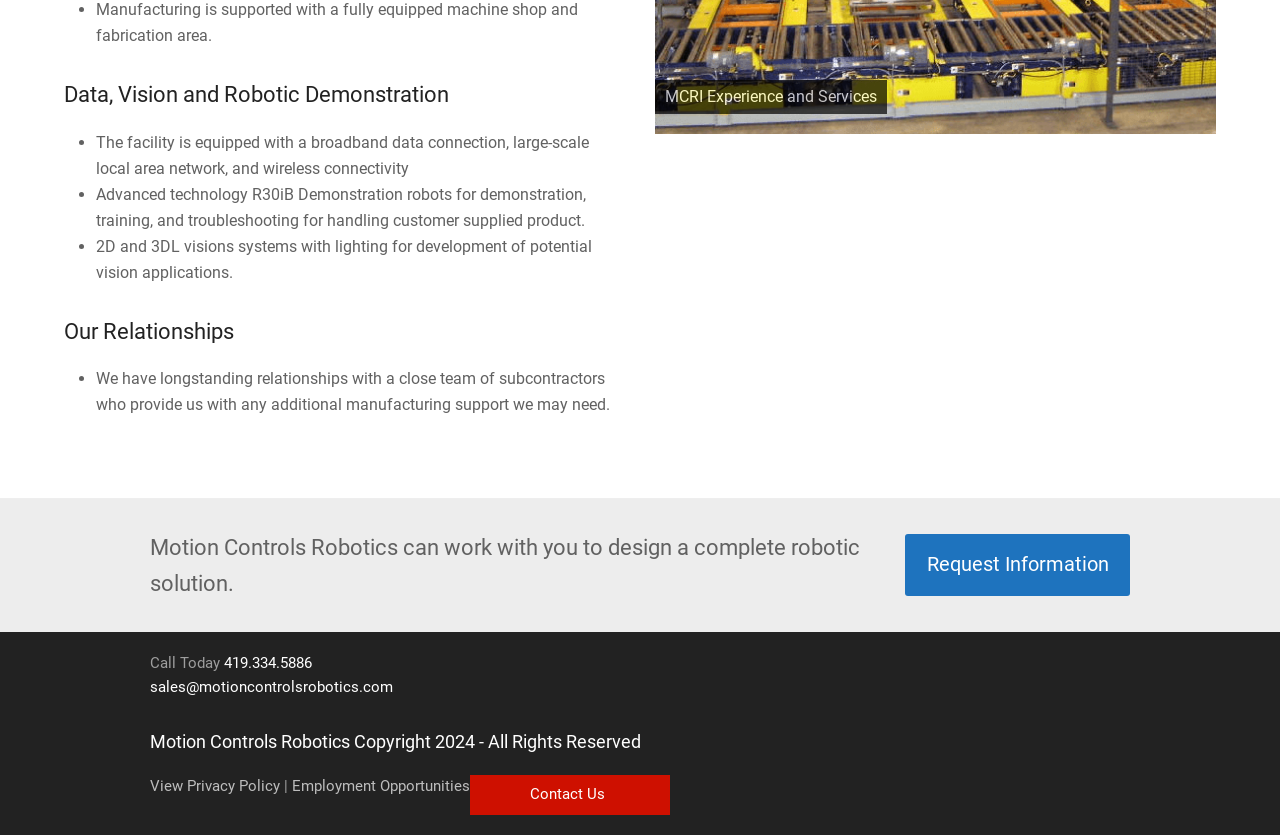Extract the bounding box for the UI element that matches this description: "View Privacy Policy".

[0.117, 0.931, 0.219, 0.952]